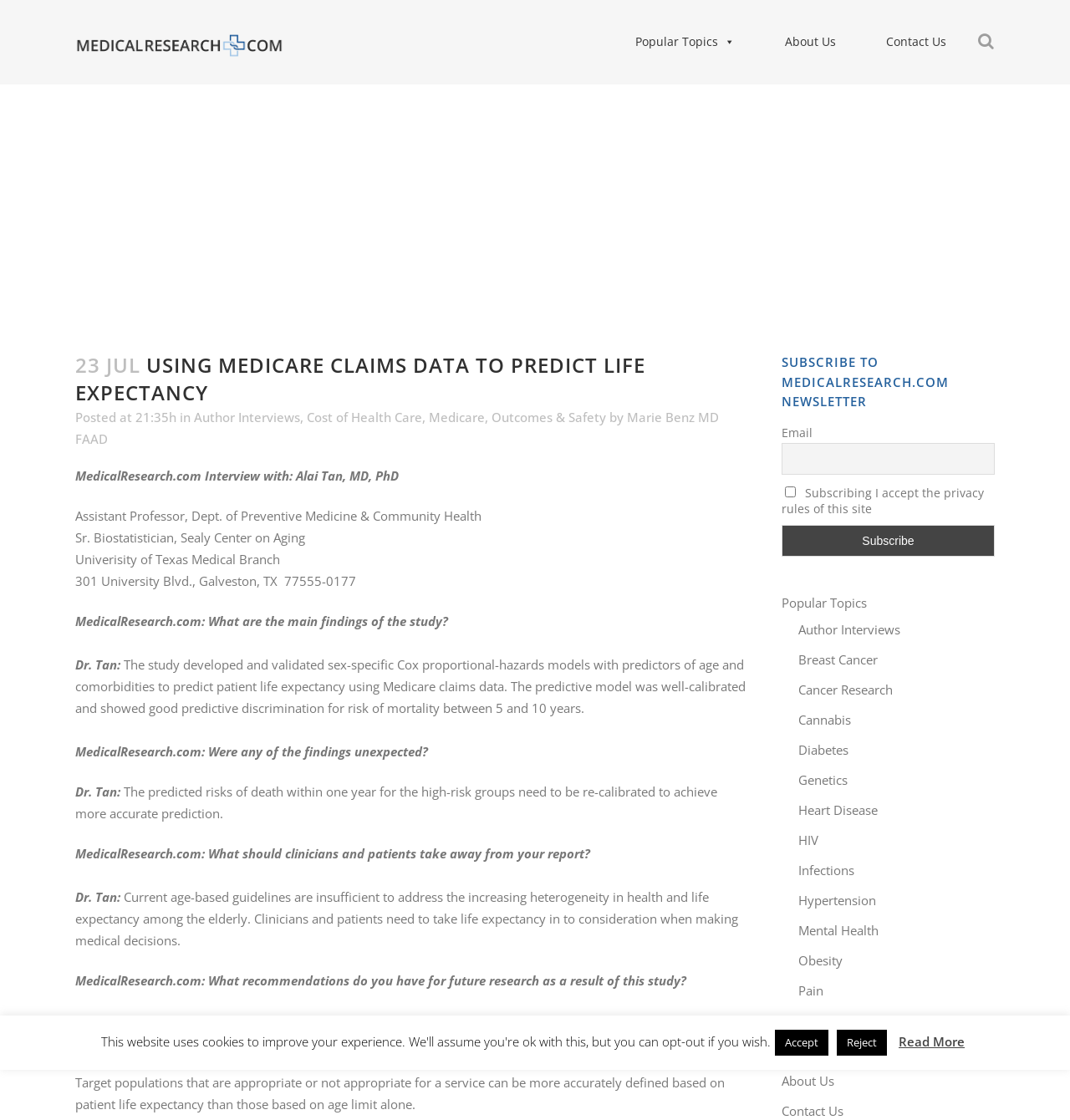Please locate the bounding box coordinates of the region I need to click to follow this instruction: "Subscribe to the newsletter".

[0.73, 0.396, 0.93, 0.424]